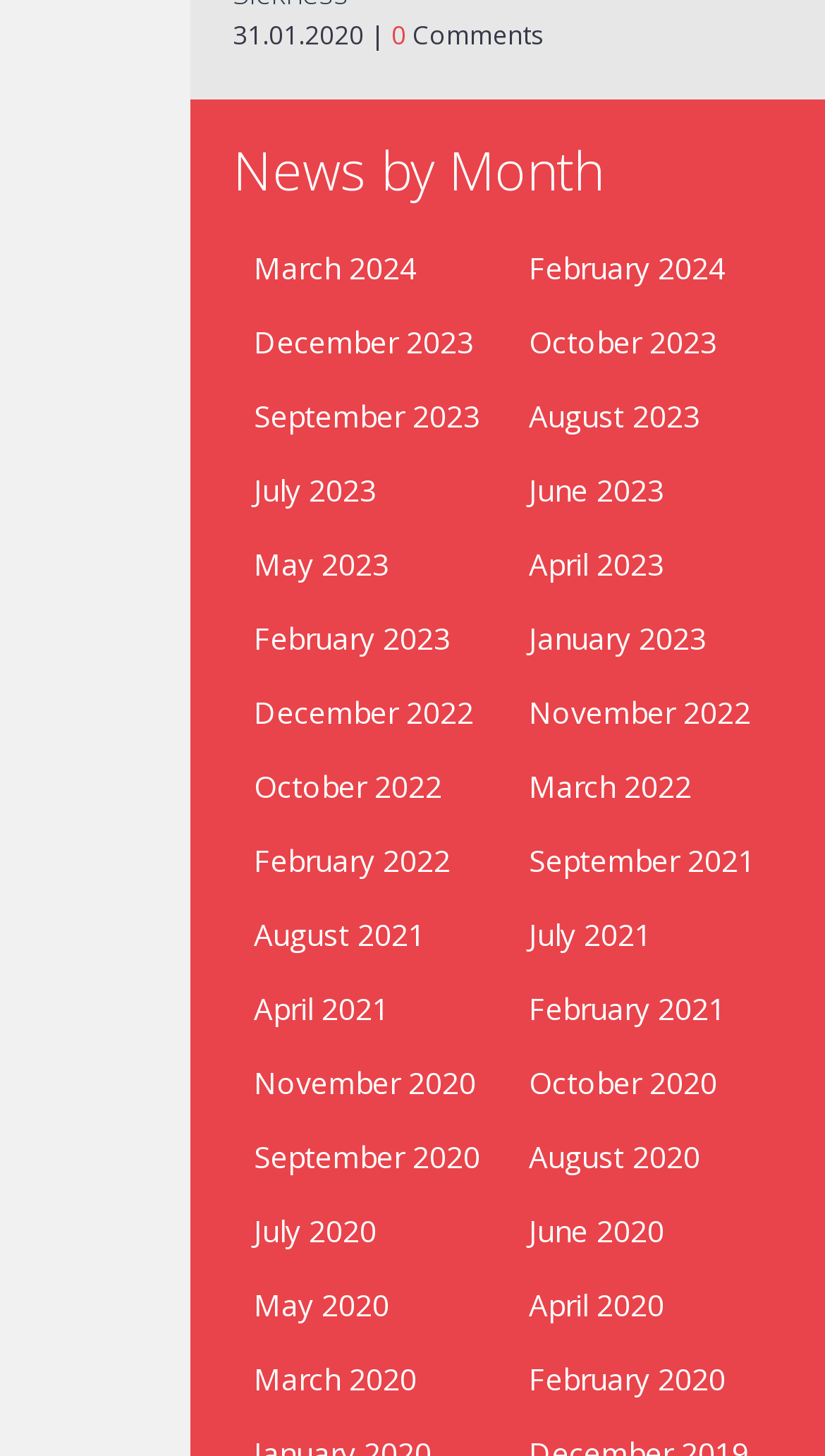Given the description "General", provide the bounding box coordinates of the corresponding UI element.

None